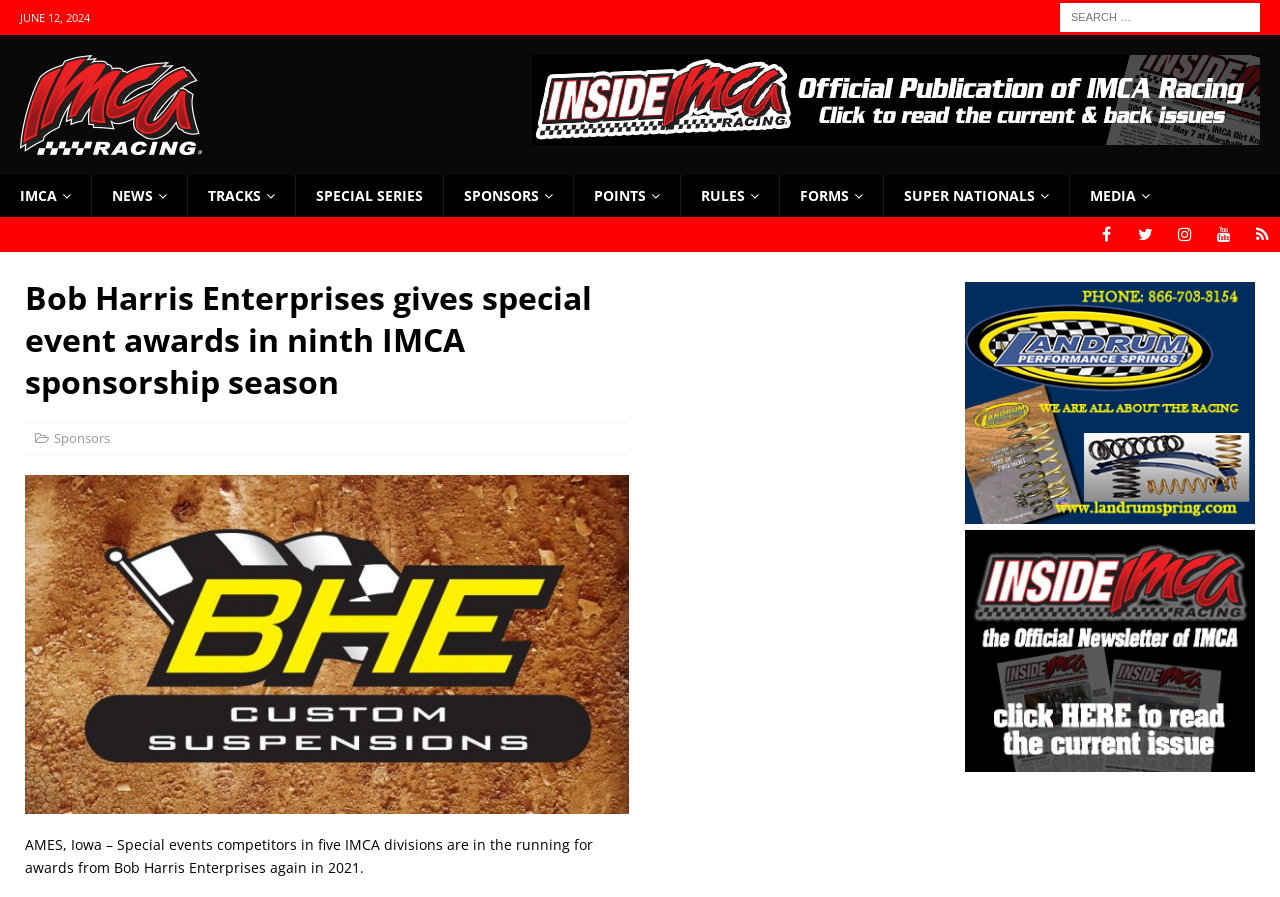Illustrate the webpage thoroughly, mentioning all important details.

The webpage appears to be the official website of the International Motor Contest Association (IMCA). At the top left corner, there is a date "JUNE 12, 2024" displayed. Next to it, there is a search bar with a label "Search for:".

Below the date and search bar, there is a horizontal navigation menu with several links, including "IMCA", "NEWS", "TRACKS", "SPECIAL SERIES", "SPONSORS", "POINTS", "RULES", "FORMS", "SUPER NATIONALS", and "MEDIA". These links are evenly spaced and take up the entire width of the page.

On the top right corner, there are social media links to Facebook, Twitter, Instagram, YouTube, and Spotify.

The main content of the page is divided into two sections. The left section has a heading "Bob Harris Enterprises gives special event awards in ninth IMCA sponsorship season" and a brief article below it, which mentions that special events competitors in five IMCA divisions are in the running for awards from Bob Harris Enterprises again in 2021. There is also an image below the article.

The right section has two columns of links and images. The top column has a link to "Sponsors" and an image. The bottom column has two links with images.

At the bottom of the page, there are two more sections with links and images, but they appear to be complementary content and not part of the main article.